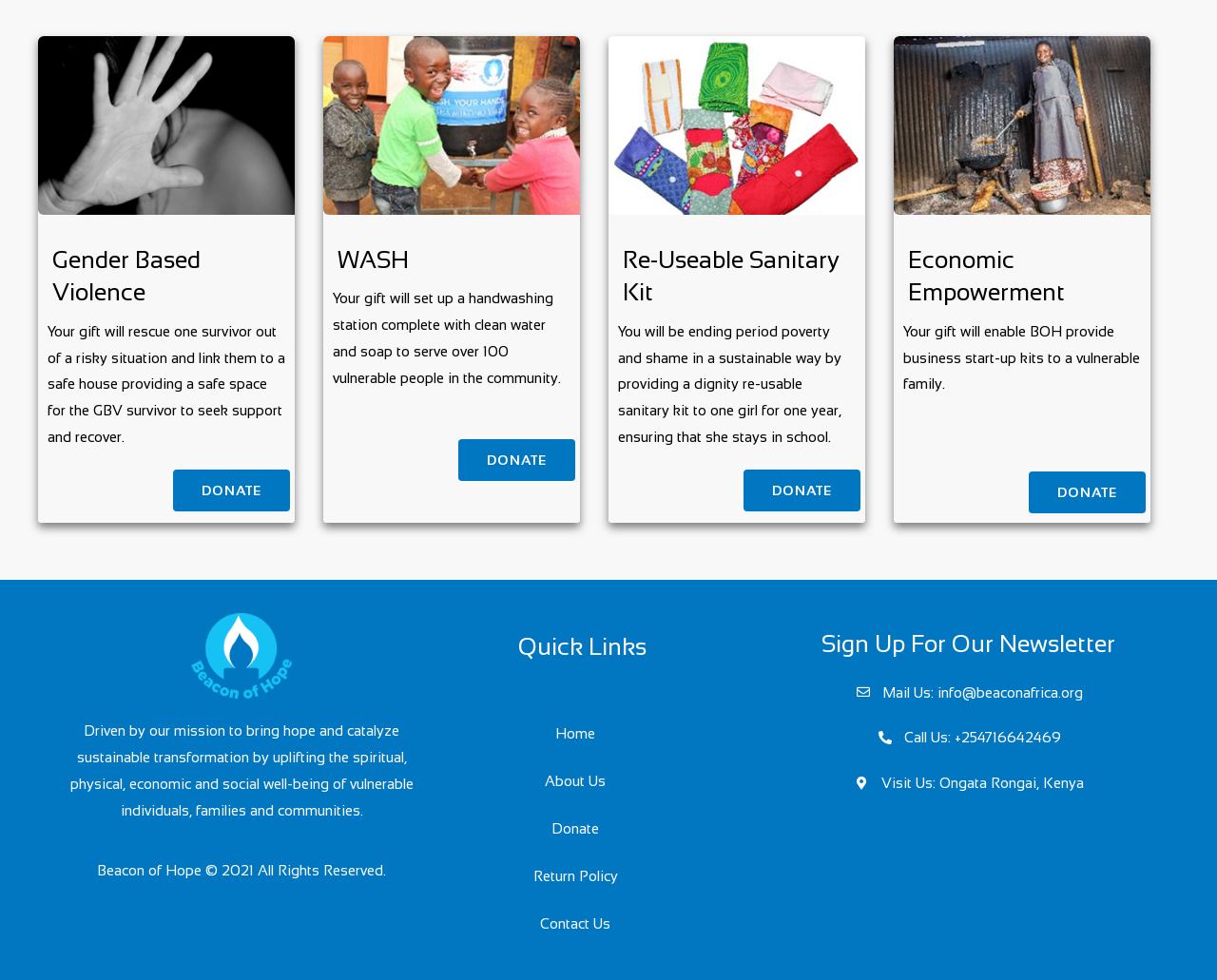Please find the bounding box coordinates of the clickable region needed to complete the following instruction: "Read the blog about CAINI". The bounding box coordinates must consist of four float numbers between 0 and 1, i.e., [left, top, right, bottom].

None